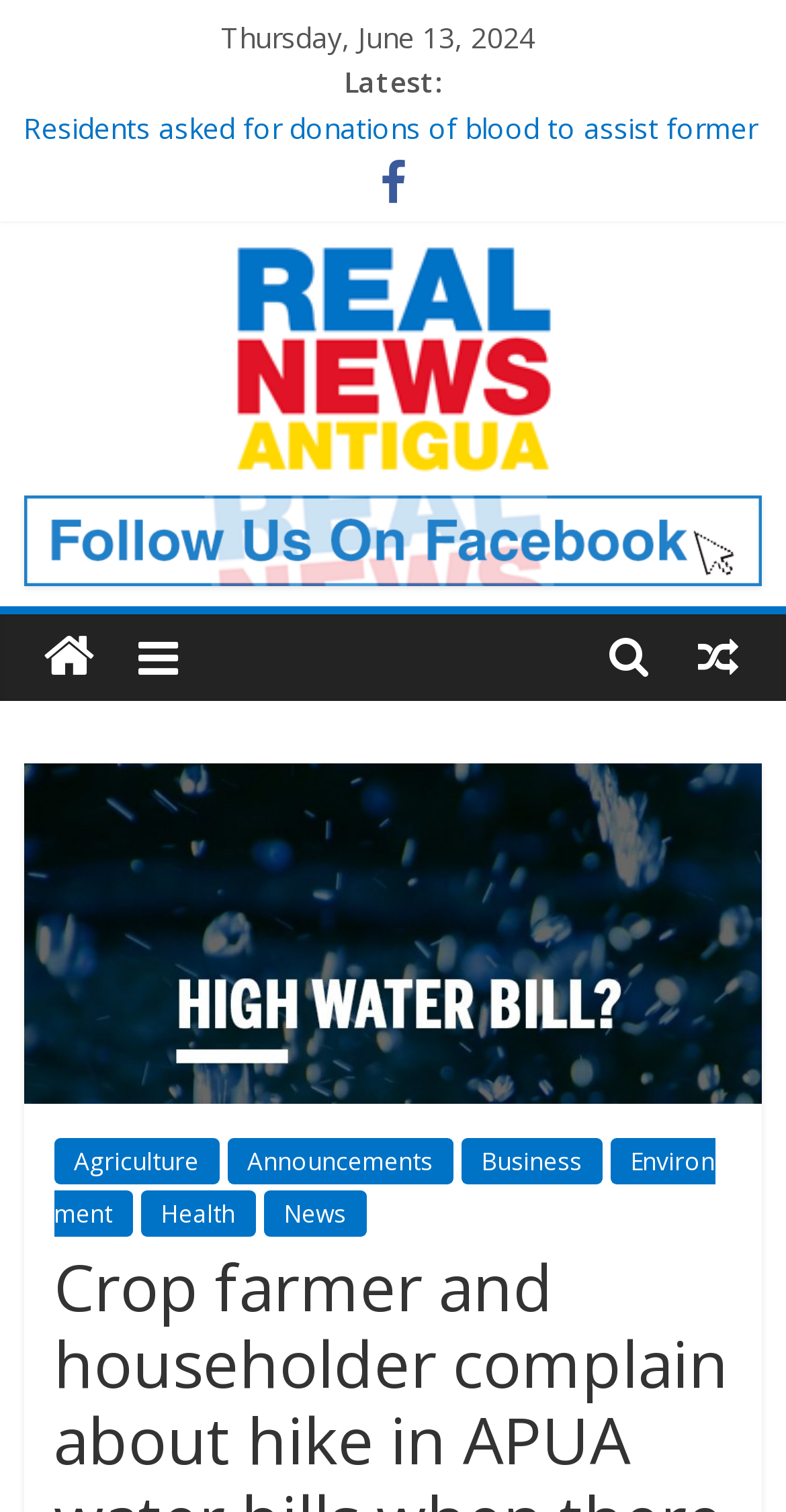Based on the image, please elaborate on the answer to the following question:
What is the name of the website?

I found the name of the website by looking at the top-left corner of the webpage, where I saw a heading element with the content 'Real News Antigua'.